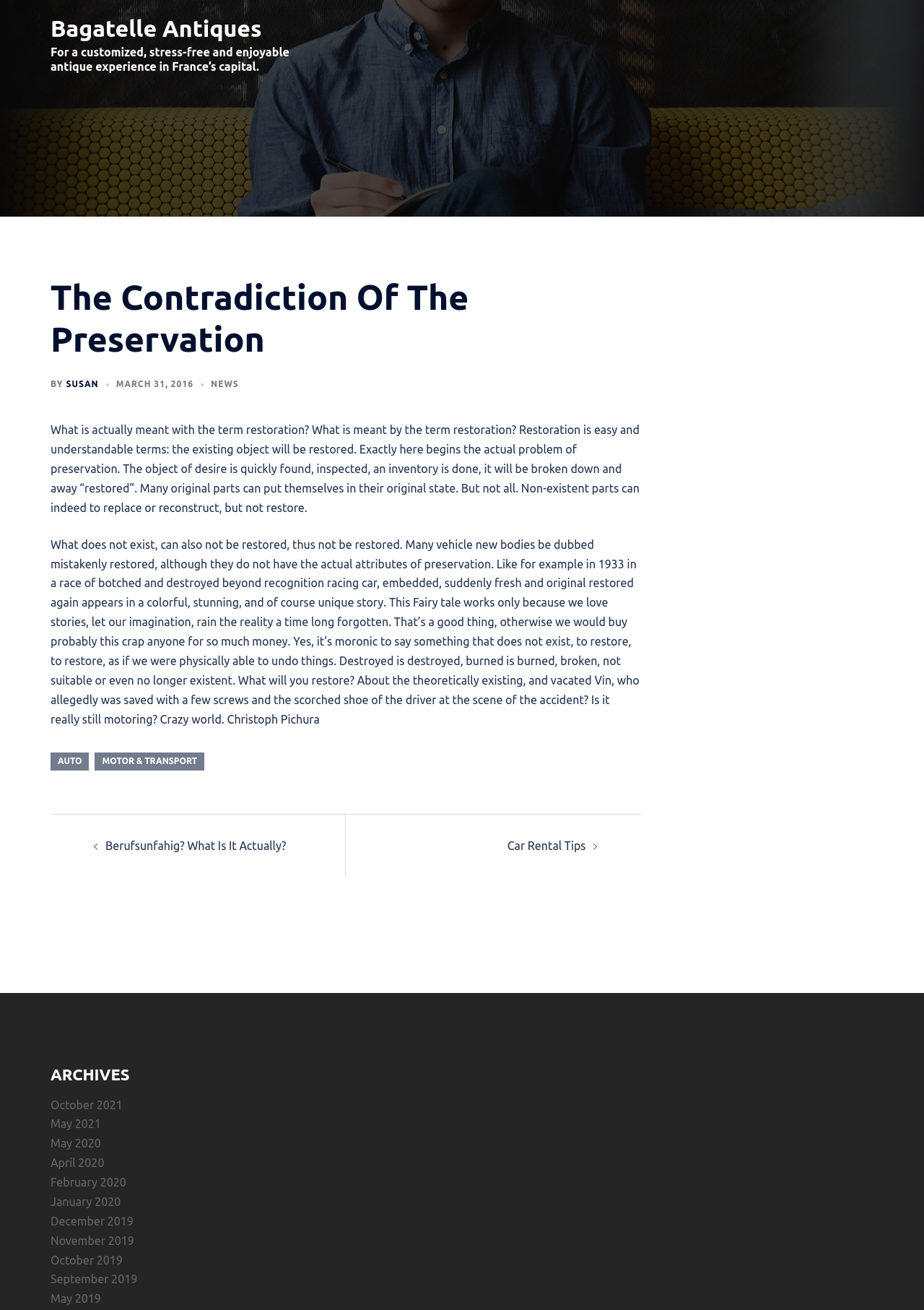Indicate the bounding box coordinates of the element that must be clicked to execute the instruction: "Read the 'Berufsunfahig? What Is It Actually?' post". The coordinates should be given as four float numbers between 0 and 1, i.e., [left, top, right, bottom].

[0.114, 0.64, 0.31, 0.65]